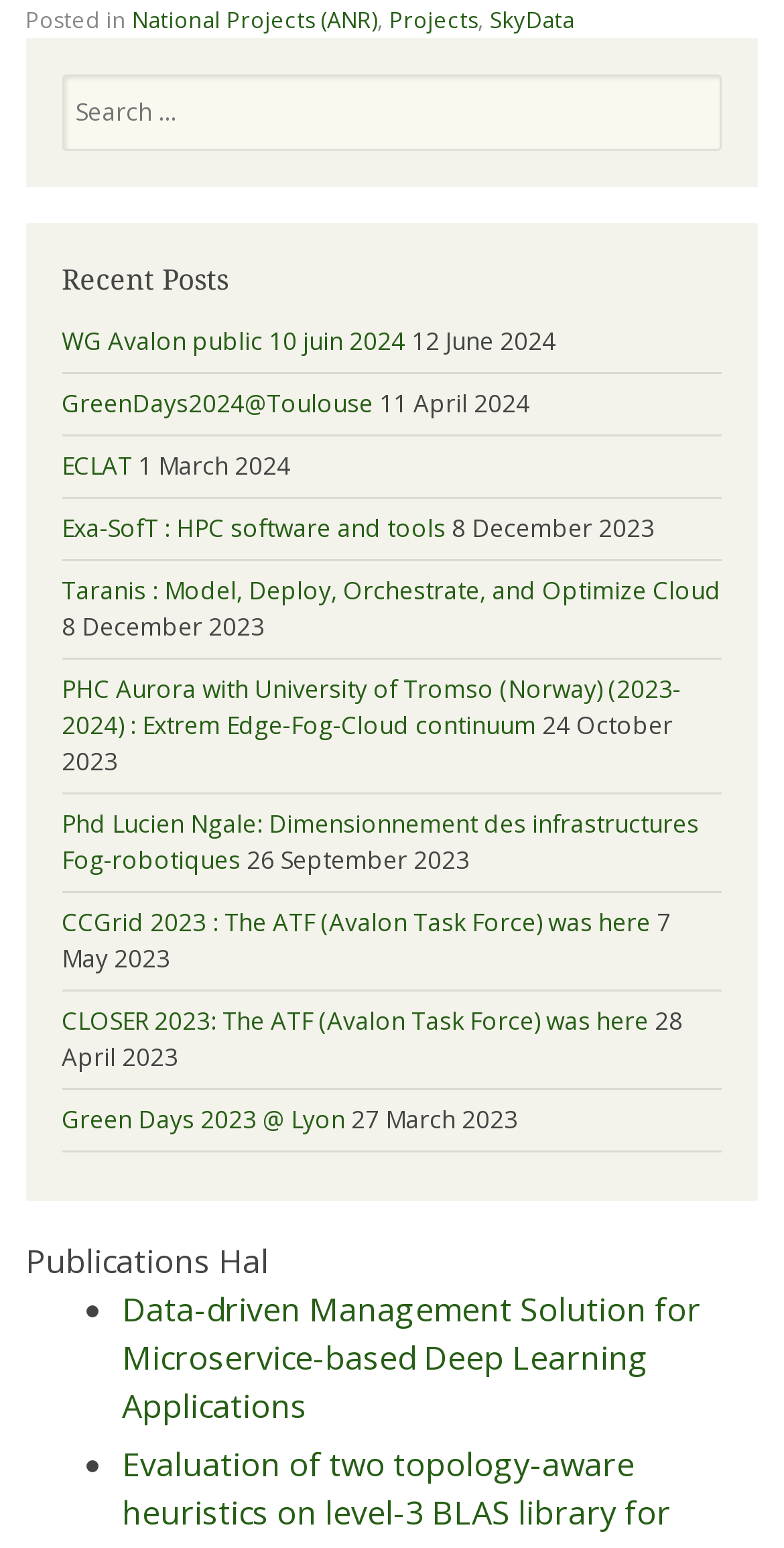Find the bounding box coordinates of the clickable region needed to perform the following instruction: "View the publication Data-driven Management Solution for Microservice-based Deep Learning Applications". The coordinates should be provided as four float numbers between 0 and 1, i.e., [left, top, right, bottom].

[0.156, 0.832, 0.894, 0.923]